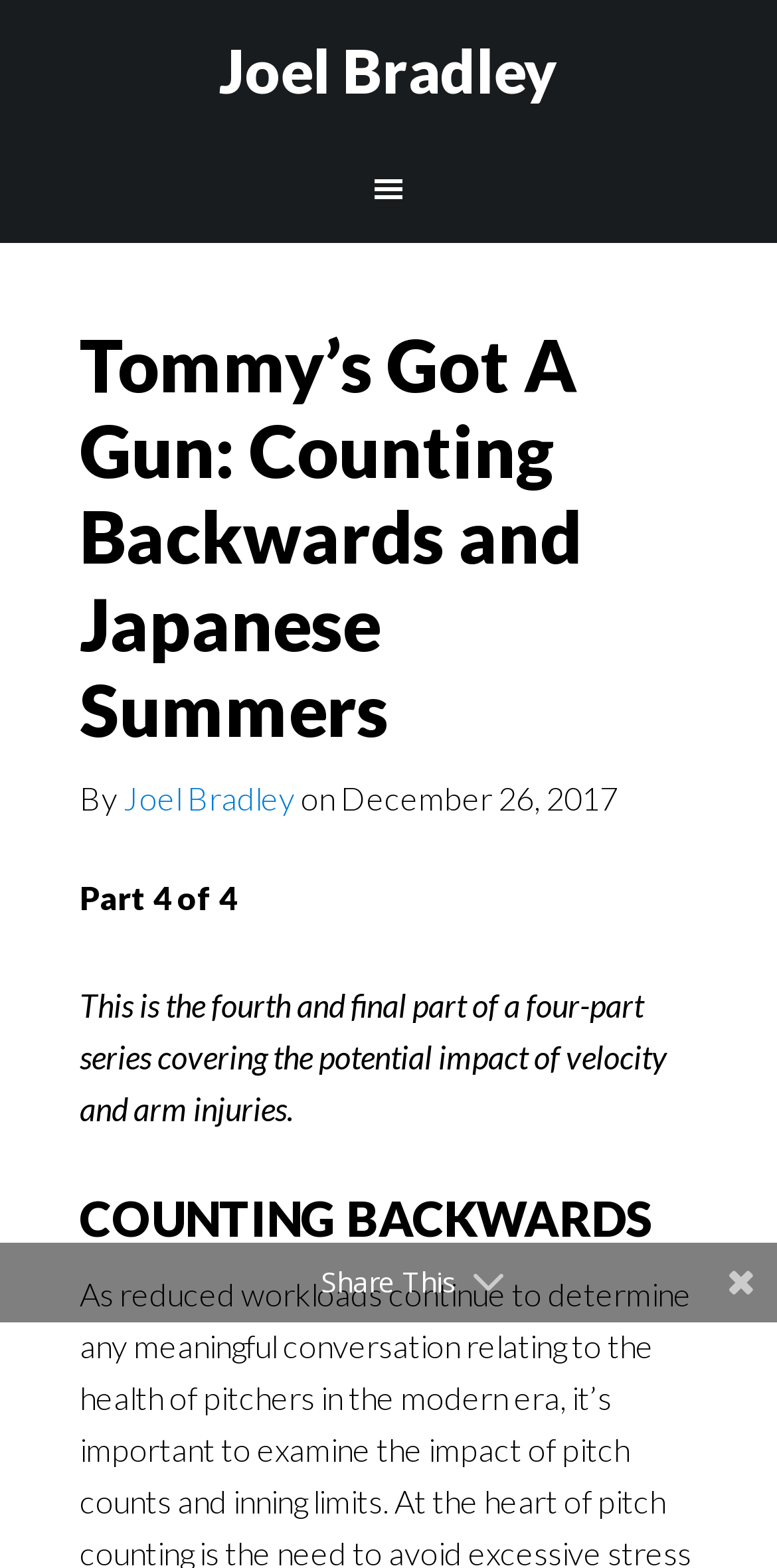Illustrate the webpage's structure and main components comprehensively.

The webpage is an article page with a title "Tommy’s Got A Gun: Counting Backwards and Japanese Summers" written by Joel Bradley. The title is positioned at the top center of the page, with the author's name and date "December 26, 2017" displayed below it. 

On the top left, there is a navigation menu labeled "Main". Below the title, there is a subtitle "Part 4 of 4" indicating that this is the fourth and final part of a series. The subtitle is followed by a brief description of the series, which covers the potential impact of velocity and arm injuries.

The main content of the article is headed by "COUNTING BACKWARDS" in a larger font, positioned below the description. 

At the bottom center of the page, there is a "Share This" button. There is also a link to the author's name "Joel Bradley" at the top right corner of the page.